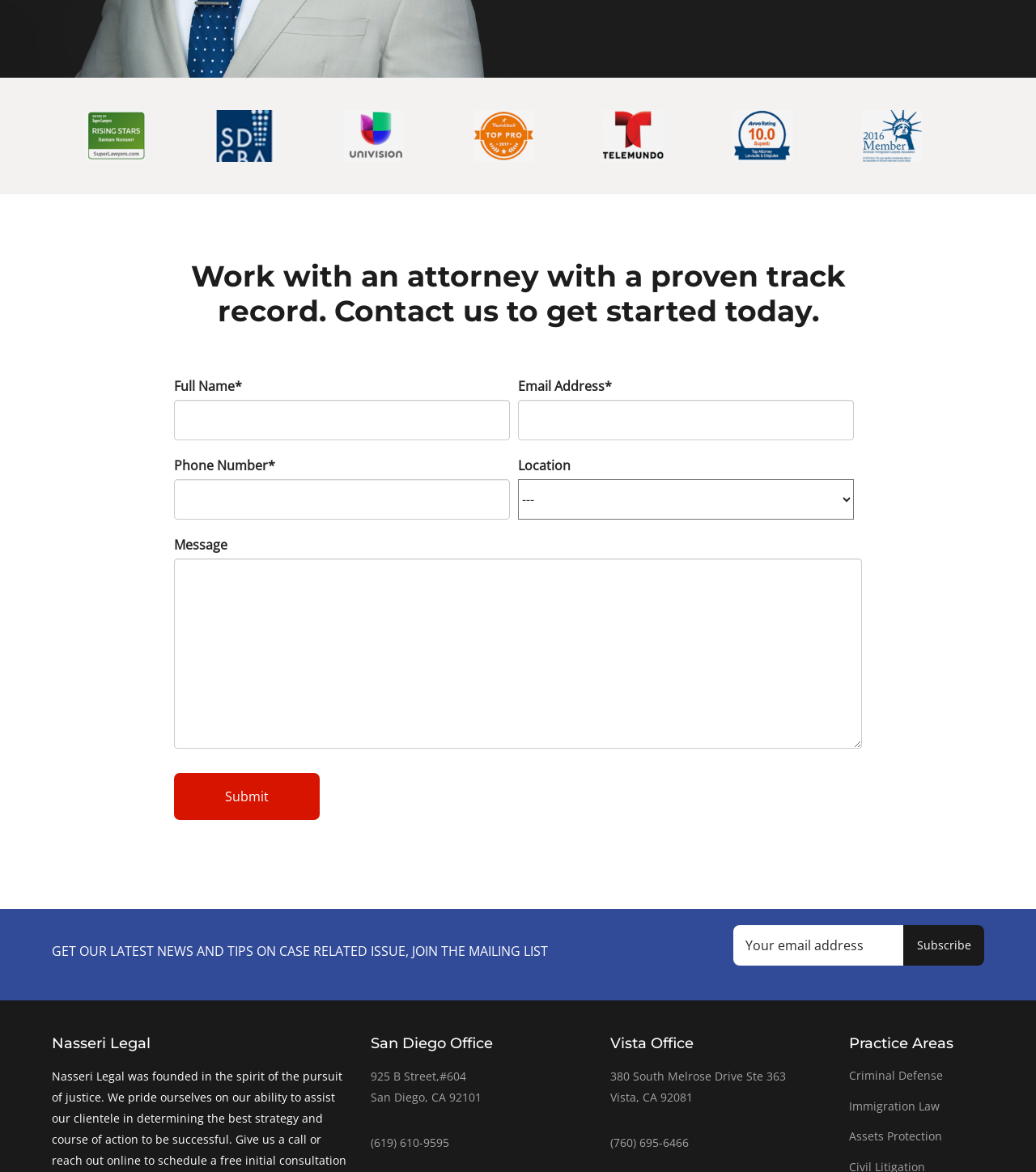Kindly provide the bounding box coordinates of the section you need to click on to fulfill the given instruction: "Visit San Diego office".

[0.358, 0.911, 0.465, 0.942]